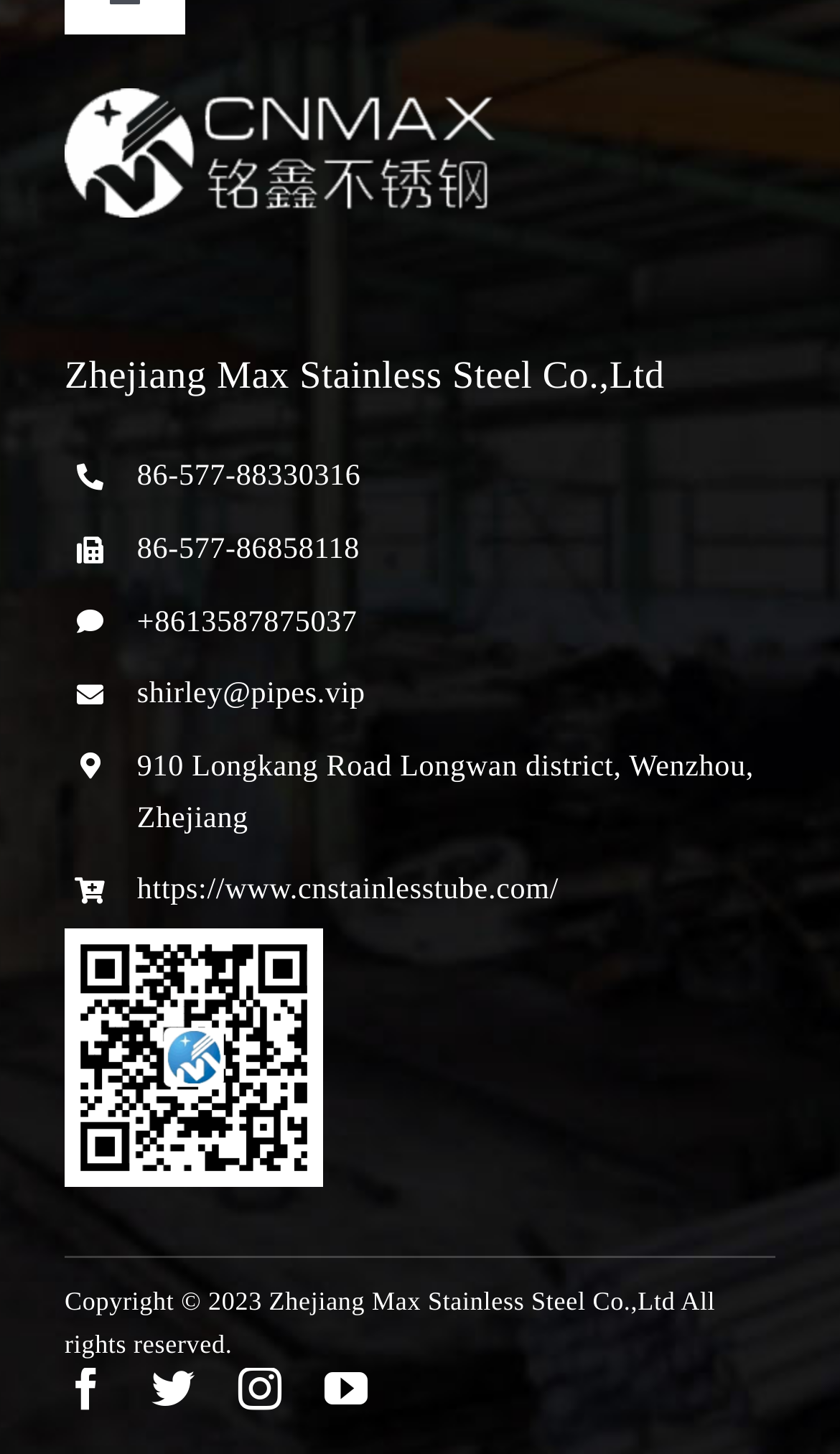How many phone numbers are listed?
Please look at the screenshot and answer in one word or a short phrase.

3